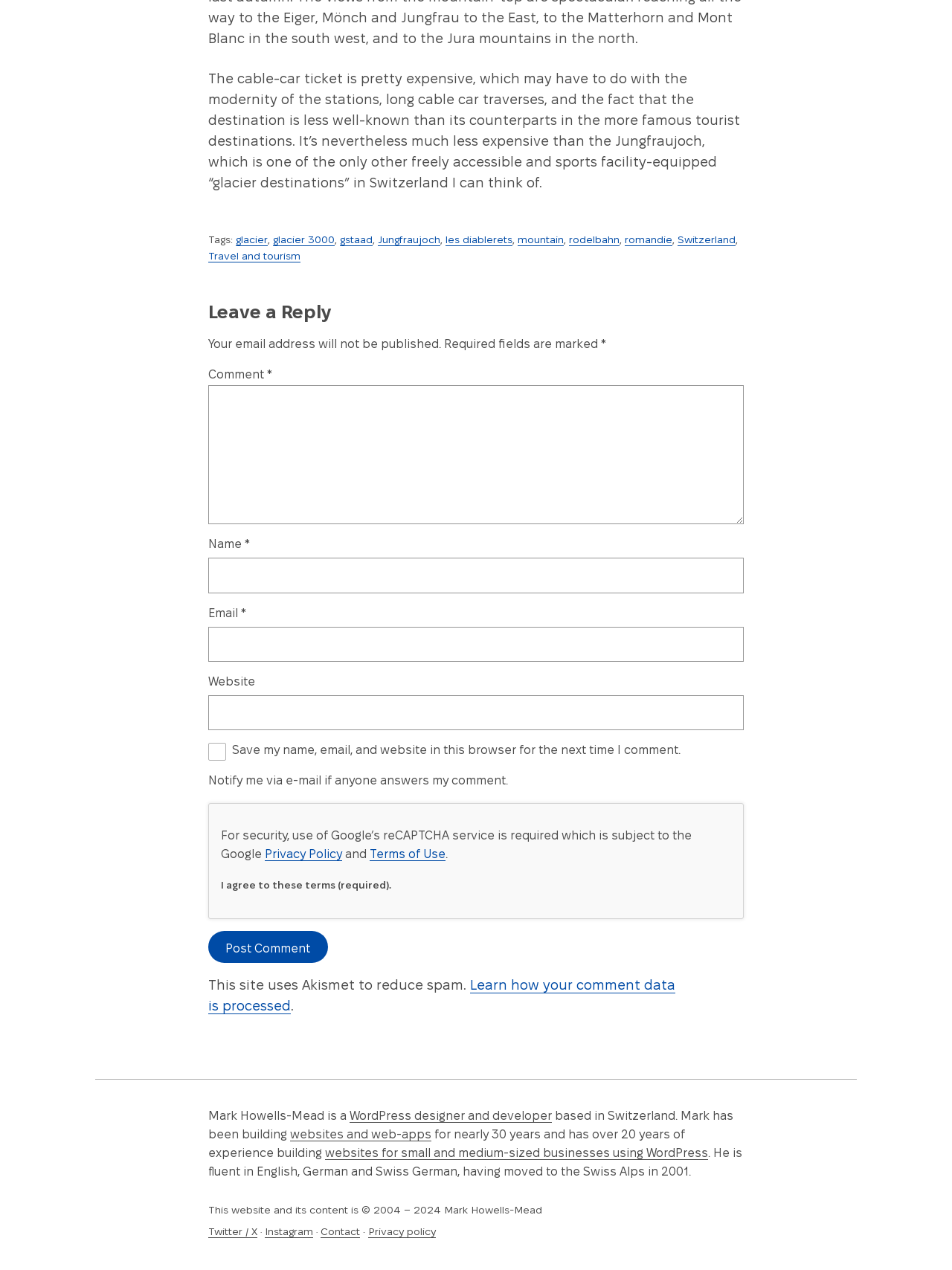Please find the bounding box coordinates of the section that needs to be clicked to achieve this instruction: "Enter your name in the 'Name' field".

[0.219, 0.439, 0.781, 0.467]